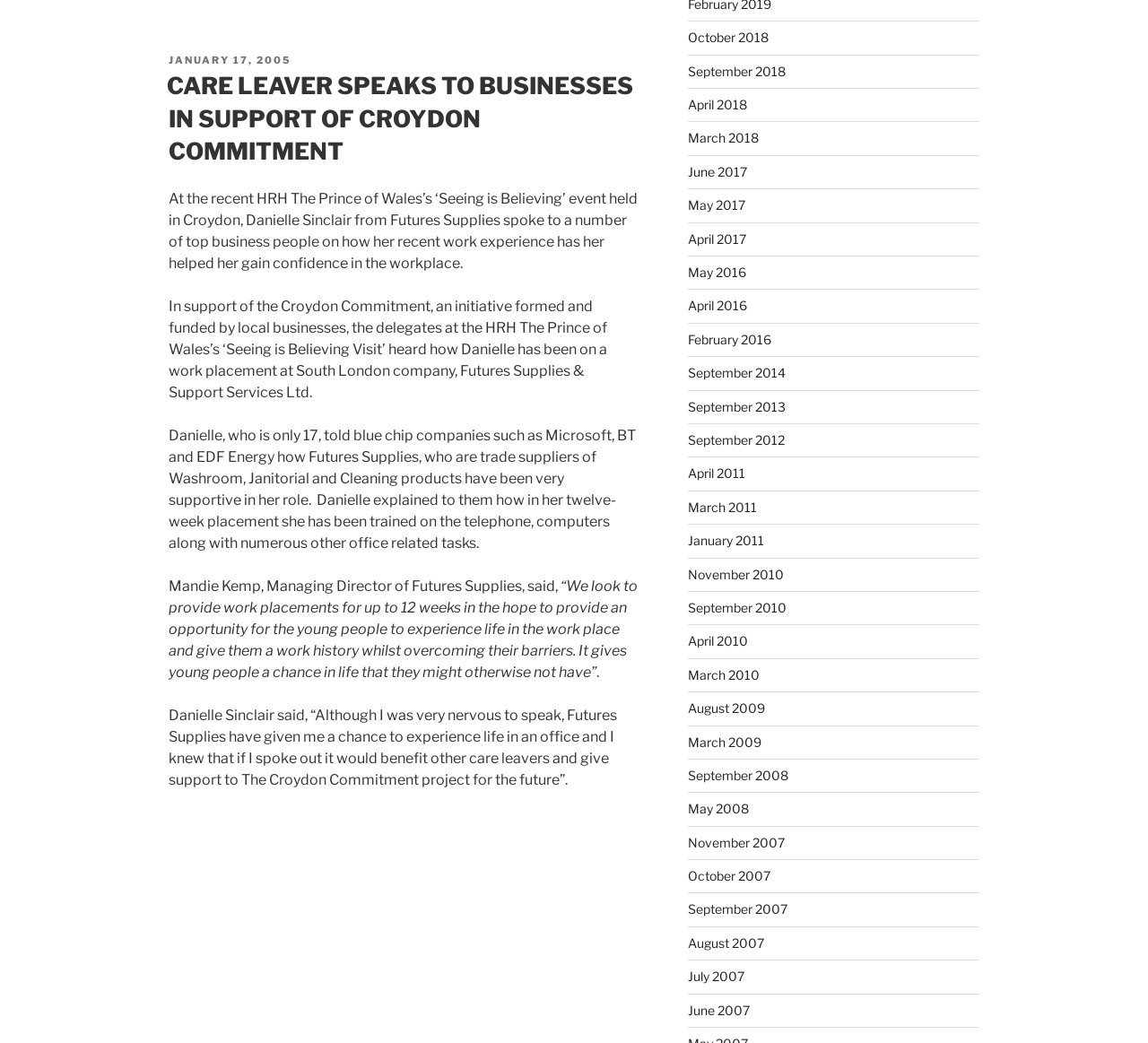What is the occupation of Mandie Kemp?
Refer to the screenshot and respond with a concise word or phrase.

Managing Director of Futures Supplies